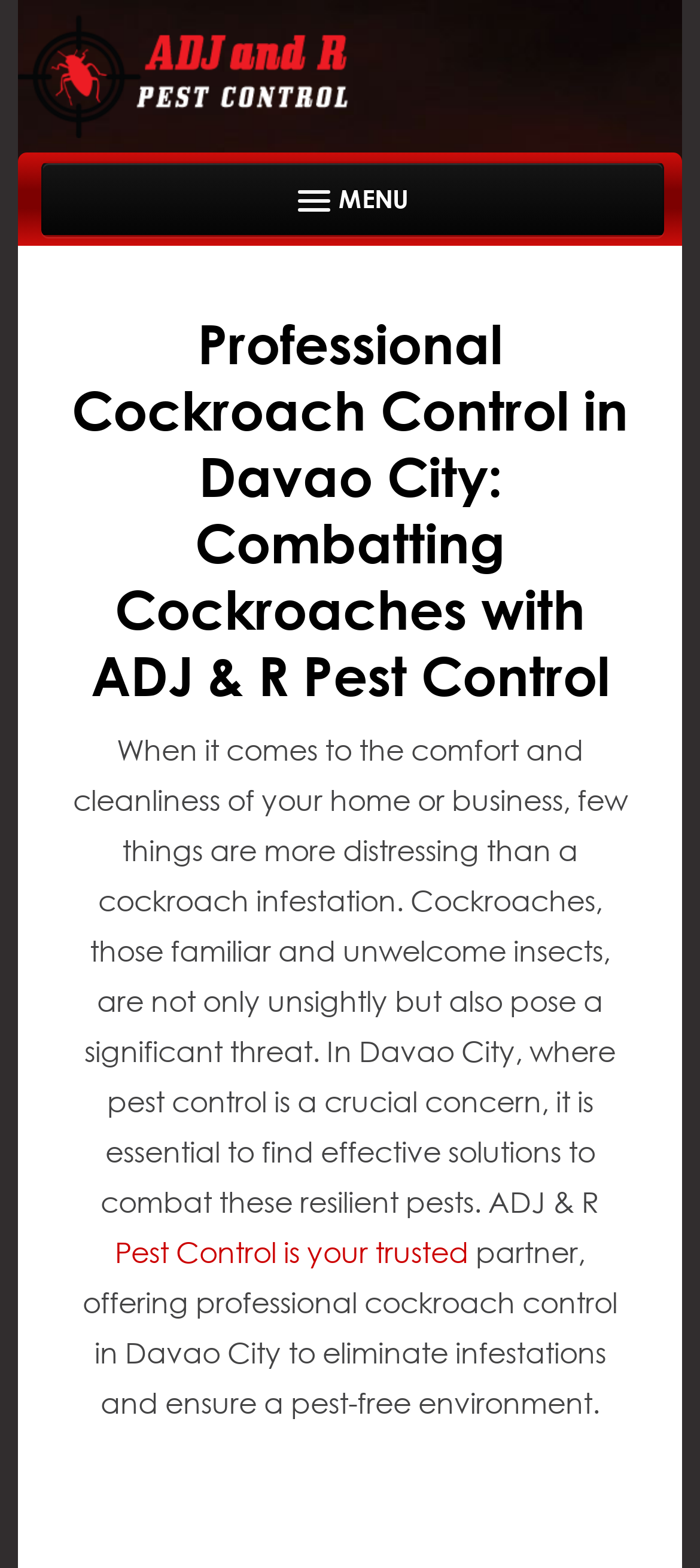What is the main concern in Davao City?
Please provide a single word or phrase based on the screenshot.

Pest control